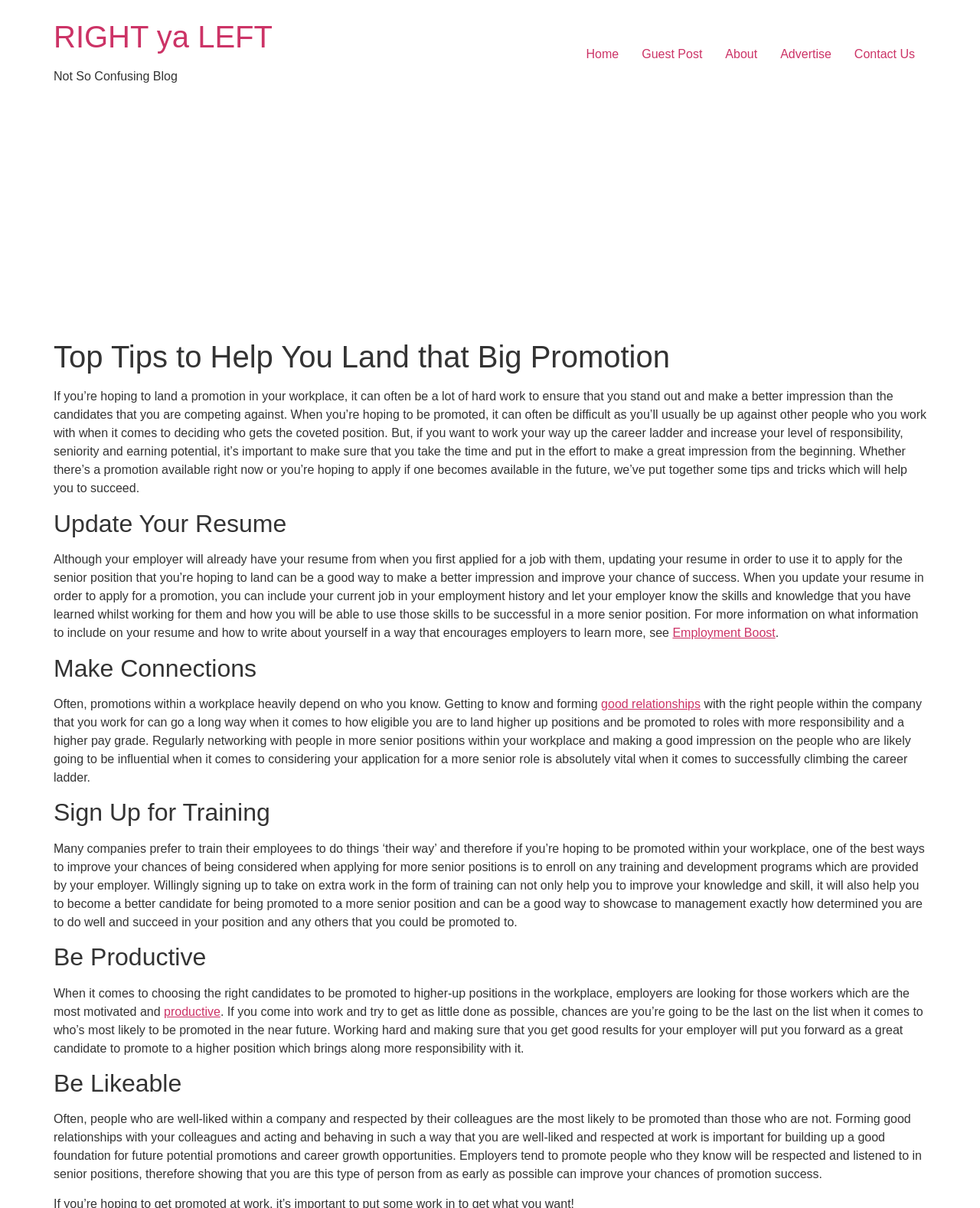How many links are in the top navigation menu?
Respond with a short answer, either a single word or a phrase, based on the image.

5